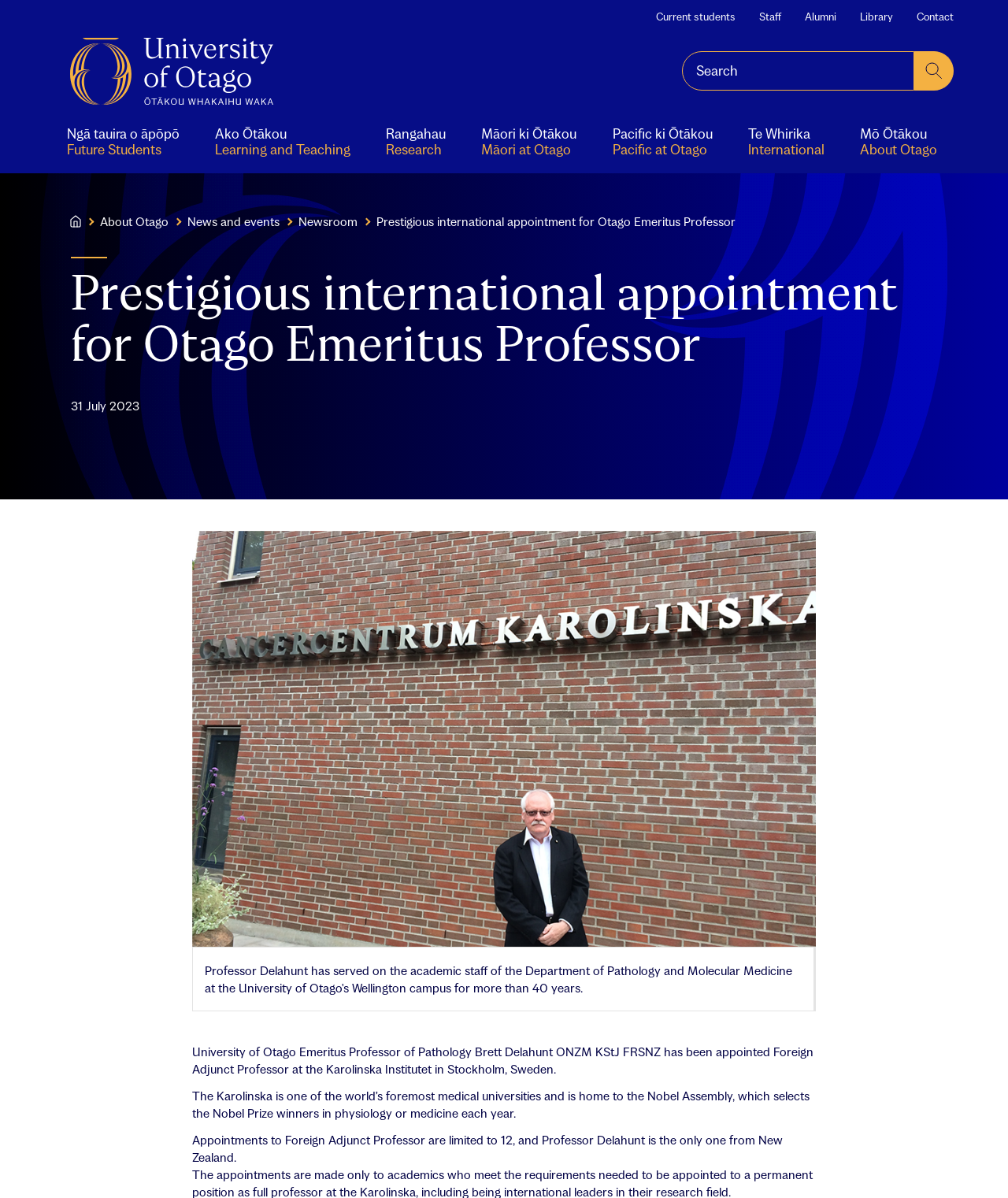What is the location of the Karolinska Institutet?
Please provide a single word or phrase as the answer based on the screenshot.

Stockholm, Sweden